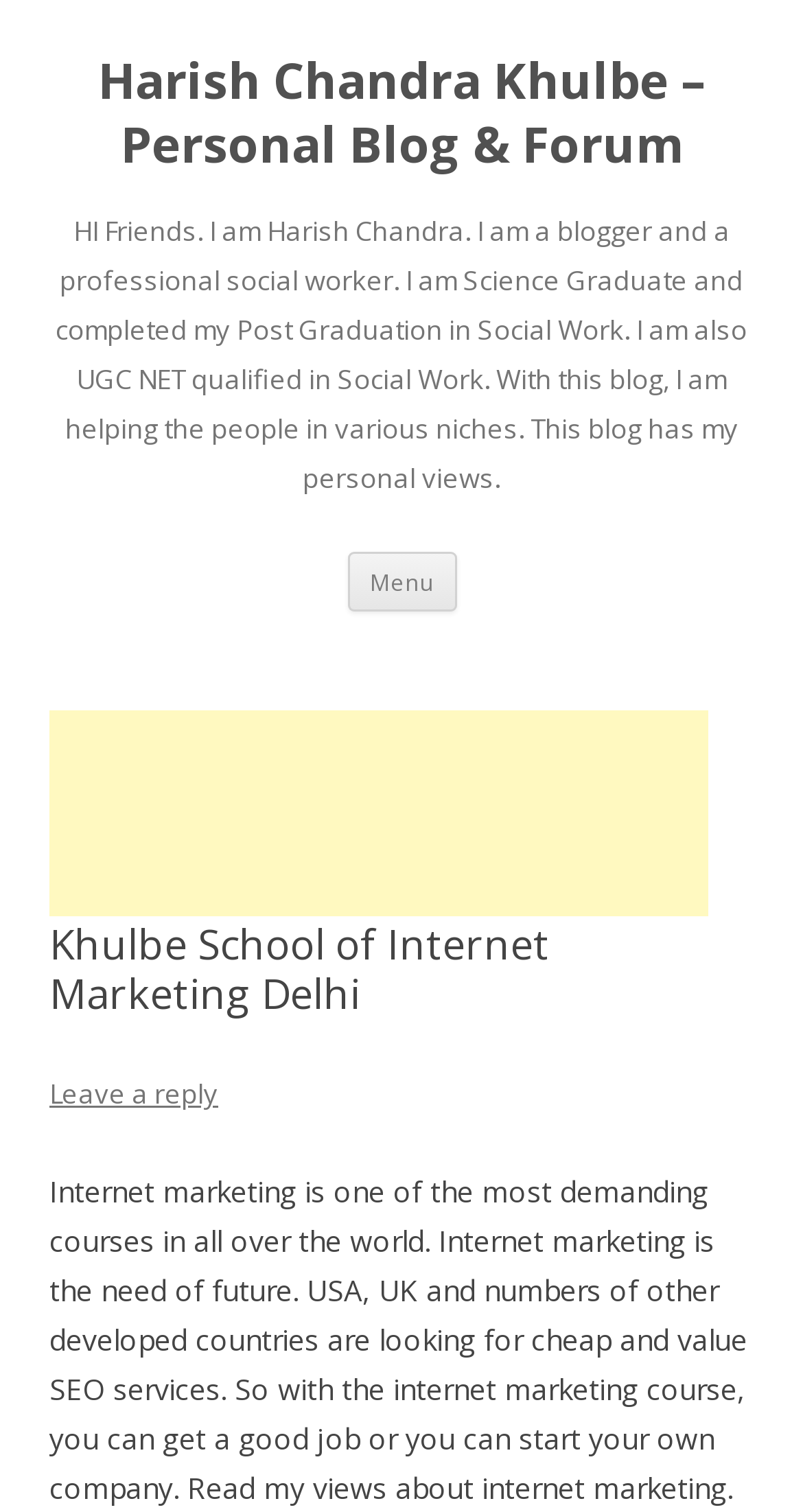Provide the bounding box coordinates of the HTML element described by the text: "ThemeSpiral.com".

None